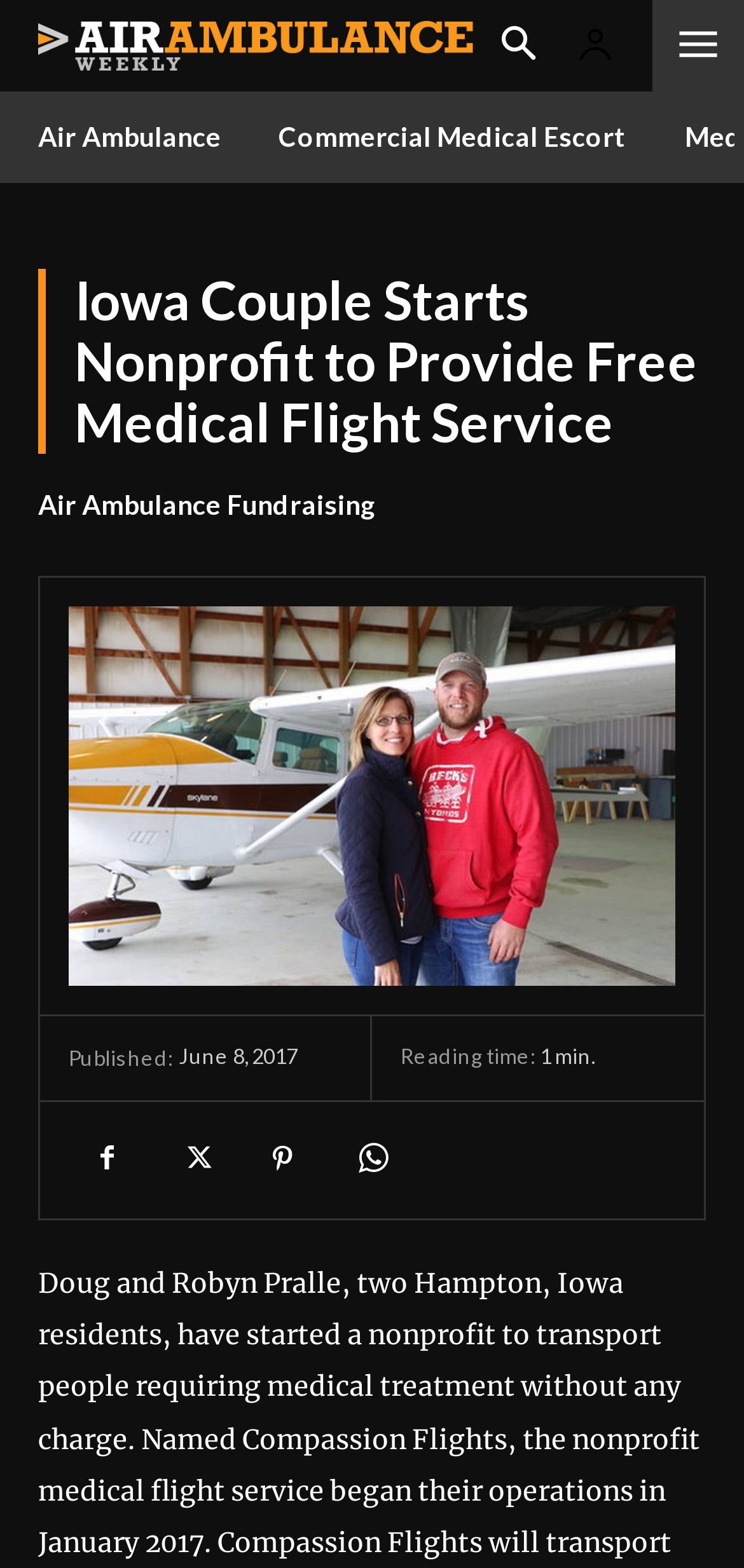Analyze the image and provide a detailed answer to the question: What is the category of the news?

Based on the links provided on the webpage, such as 'Air Ambulance News' and 'Air Ambulance', it can be inferred that the category of the news is related to Air Ambulance.